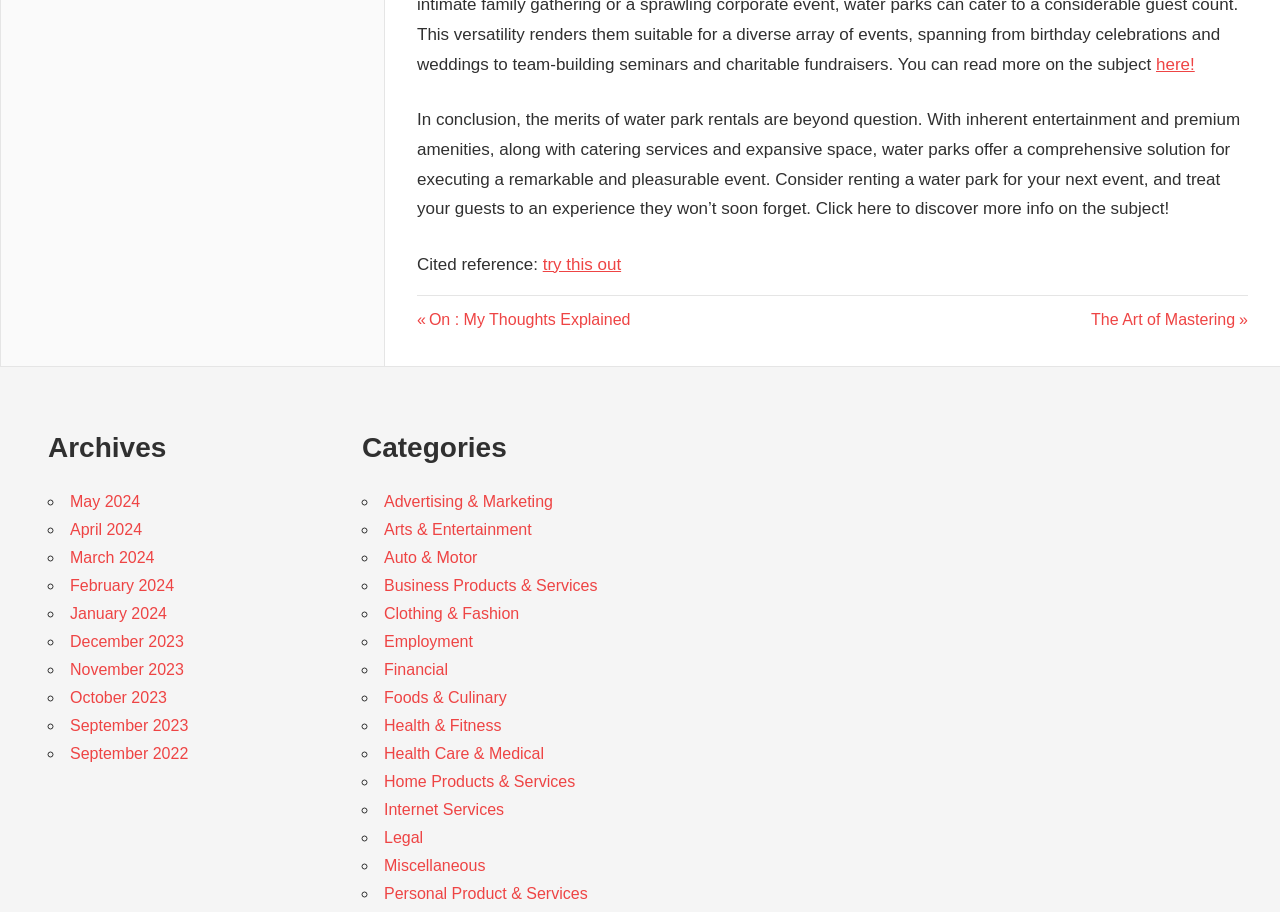How many navigation links are in the footer?
Look at the webpage screenshot and answer the question with a detailed explanation.

There are two navigation links in the footer, namely '« Previous Post: On : My Thoughts Explained' and 'Next Post: The Art of Mastering»', which are part of the Post navigation section.